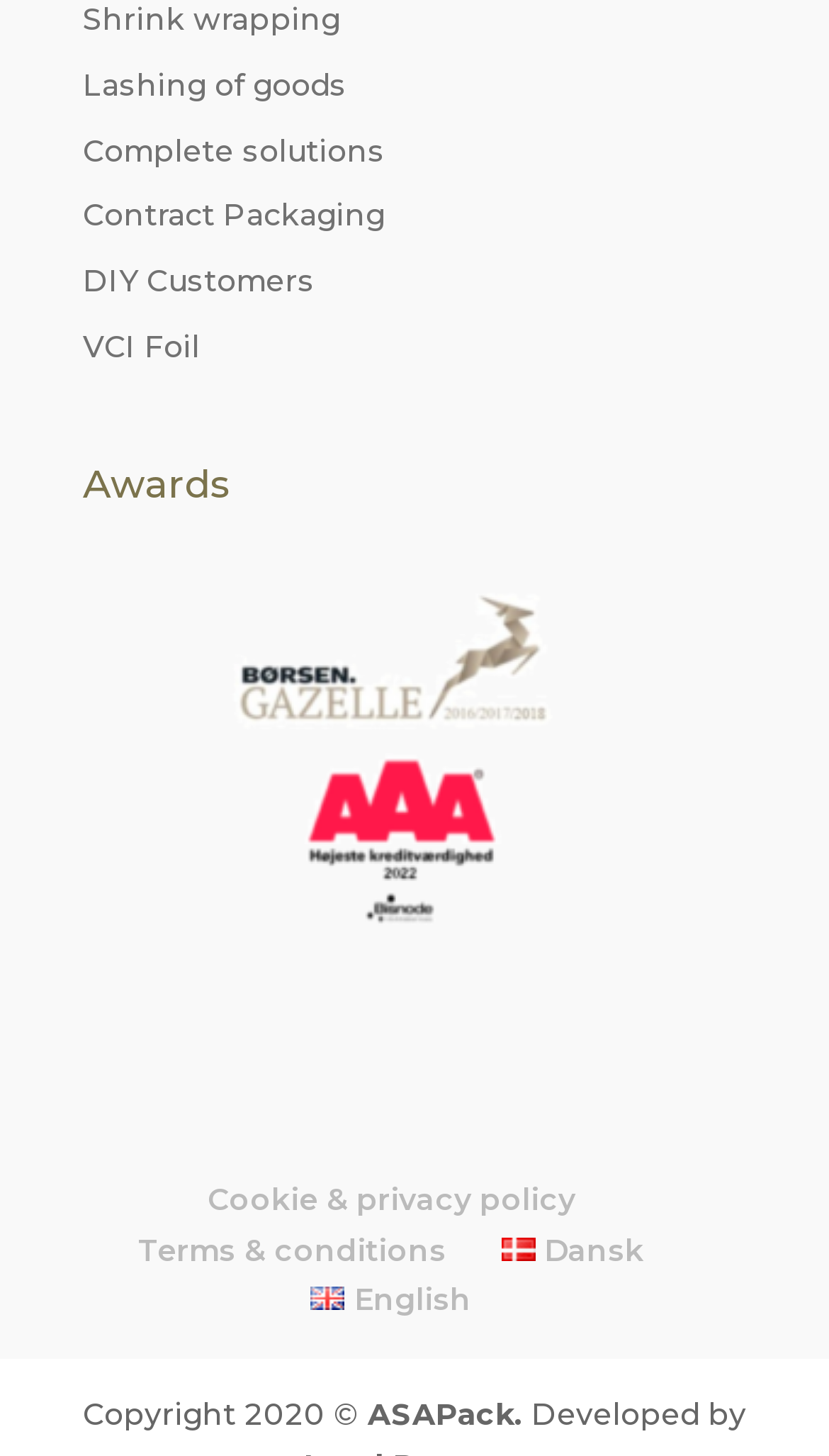Find the bounding box coordinates of the element to click in order to complete this instruction: "Go to Cookie & privacy policy". The bounding box coordinates must be four float numbers between 0 and 1, denoted as [left, top, right, bottom].

[0.25, 0.81, 0.694, 0.837]